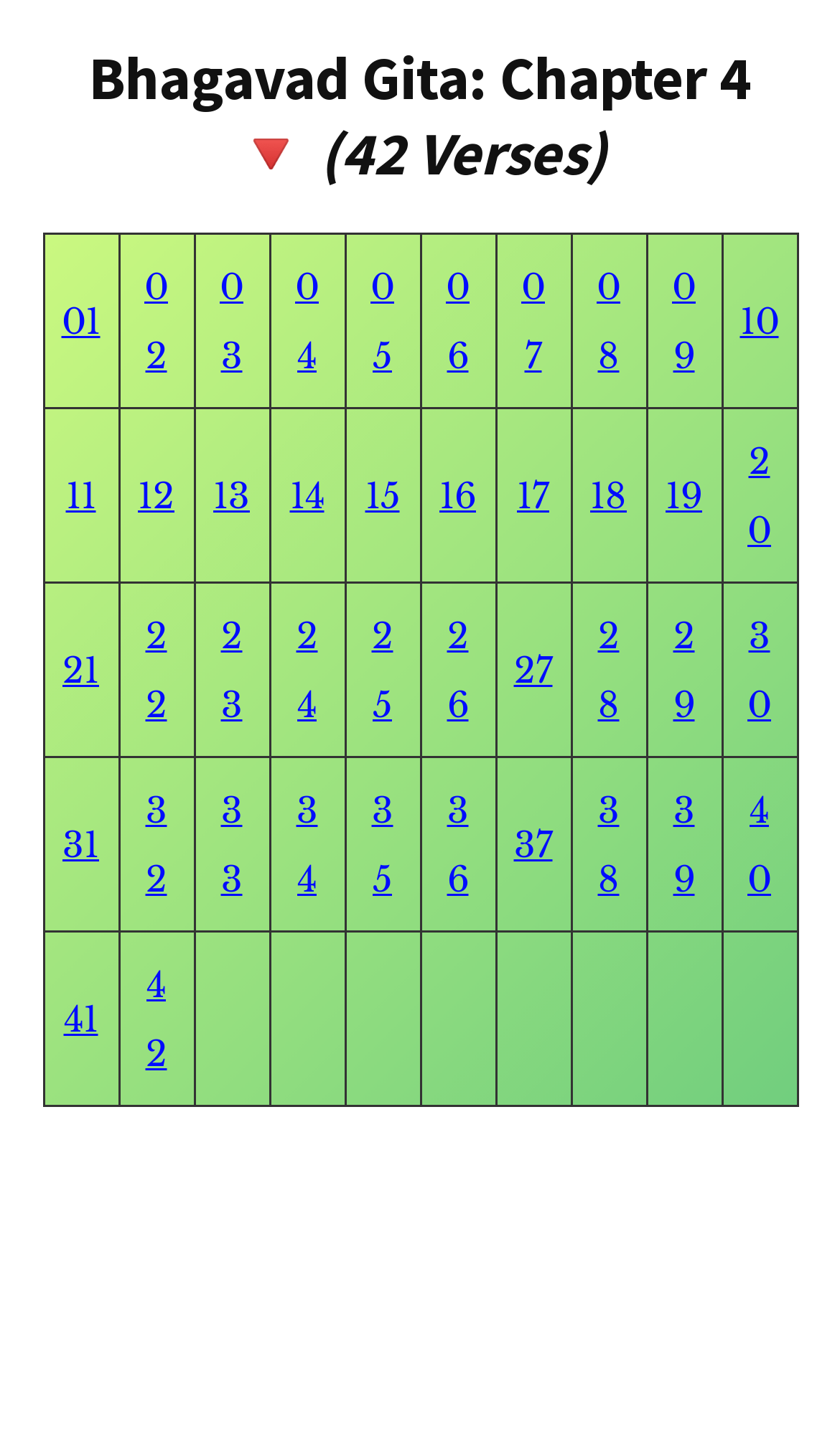What is the y-coordinate of the top of the table?
Can you give a detailed and elaborate answer to the question?

The y-coordinate of the top of the table can be found by examining the bounding box coordinates of the table element. The top of the table is at y-coordinate 0.16.